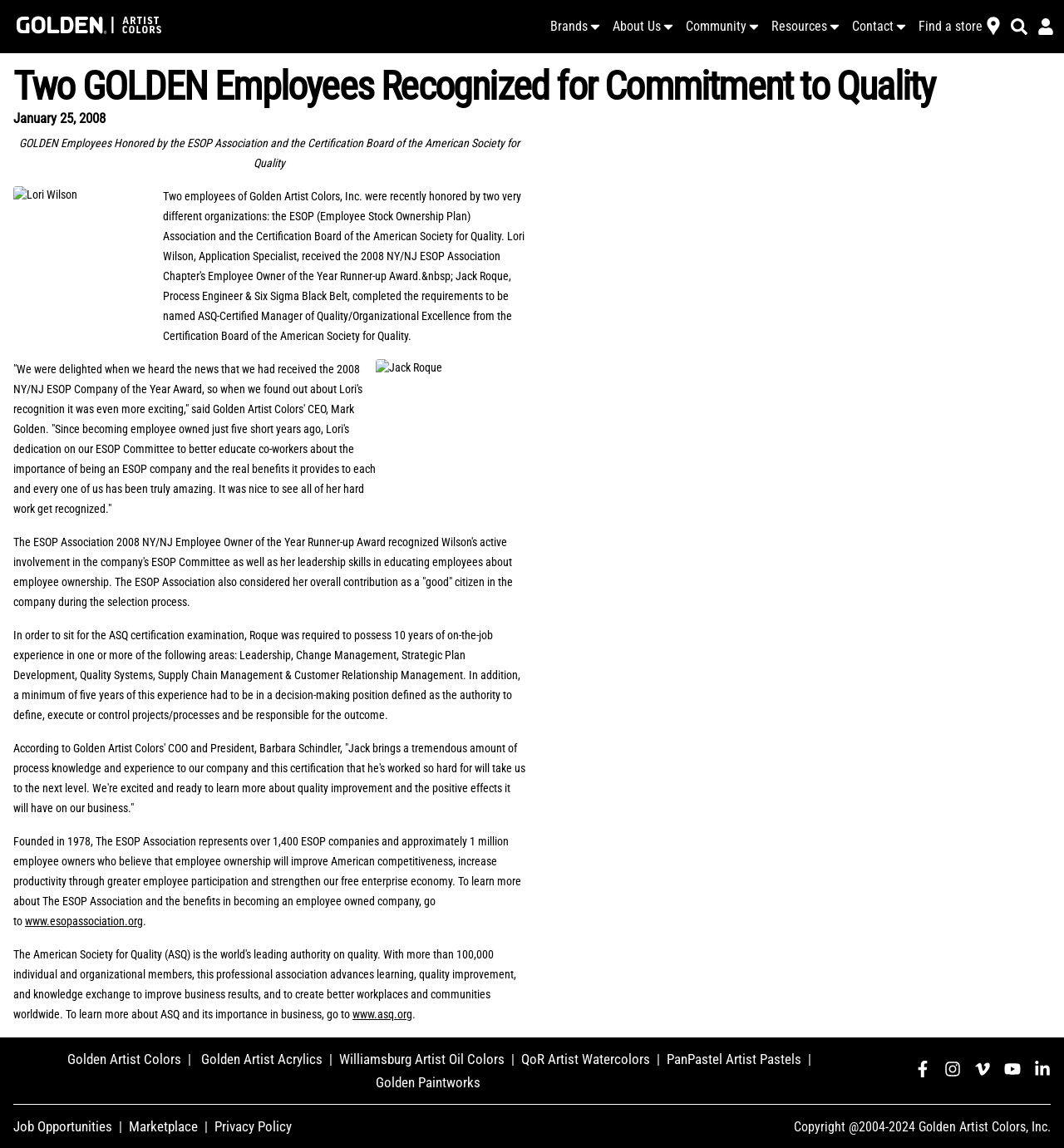Identify the bounding box for the UI element that is described as follows: "Privacy Policy".

[0.202, 0.974, 0.274, 0.988]